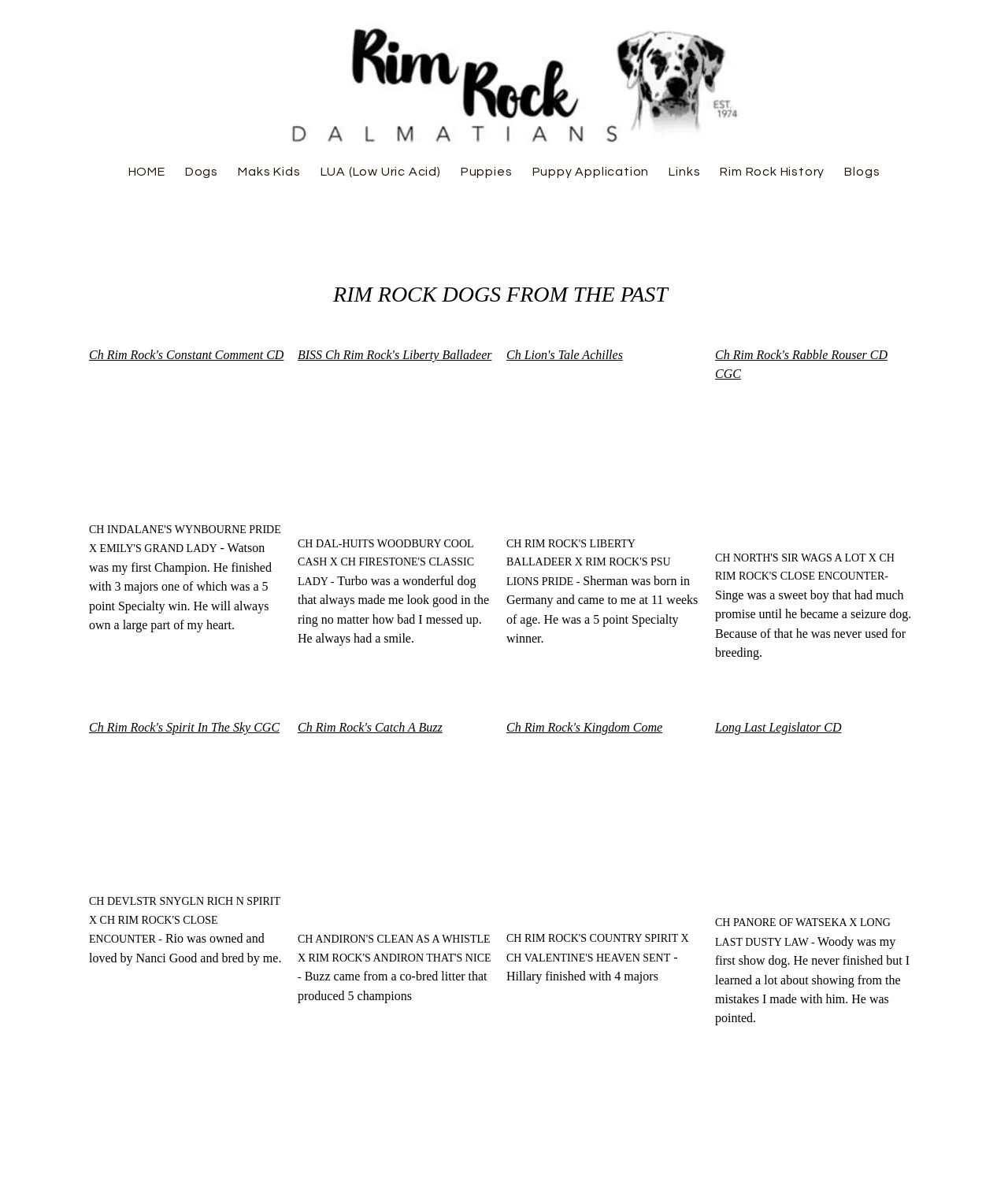How many paragraphs of text are on the webpage?
Give a single word or phrase answer based on the content of the image.

8